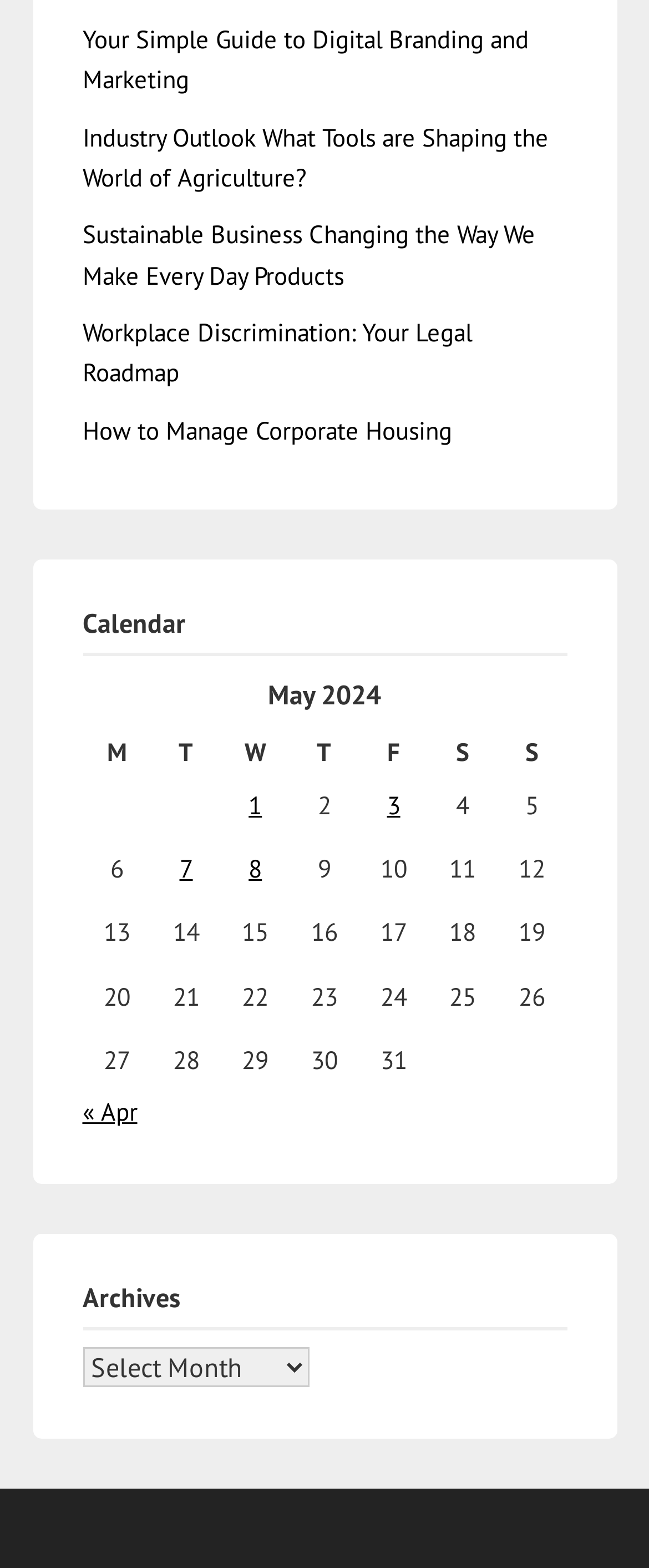Please locate the bounding box coordinates of the element that should be clicked to complete the given instruction: "View posts published on May 3, 2024".

[0.596, 0.503, 0.617, 0.523]